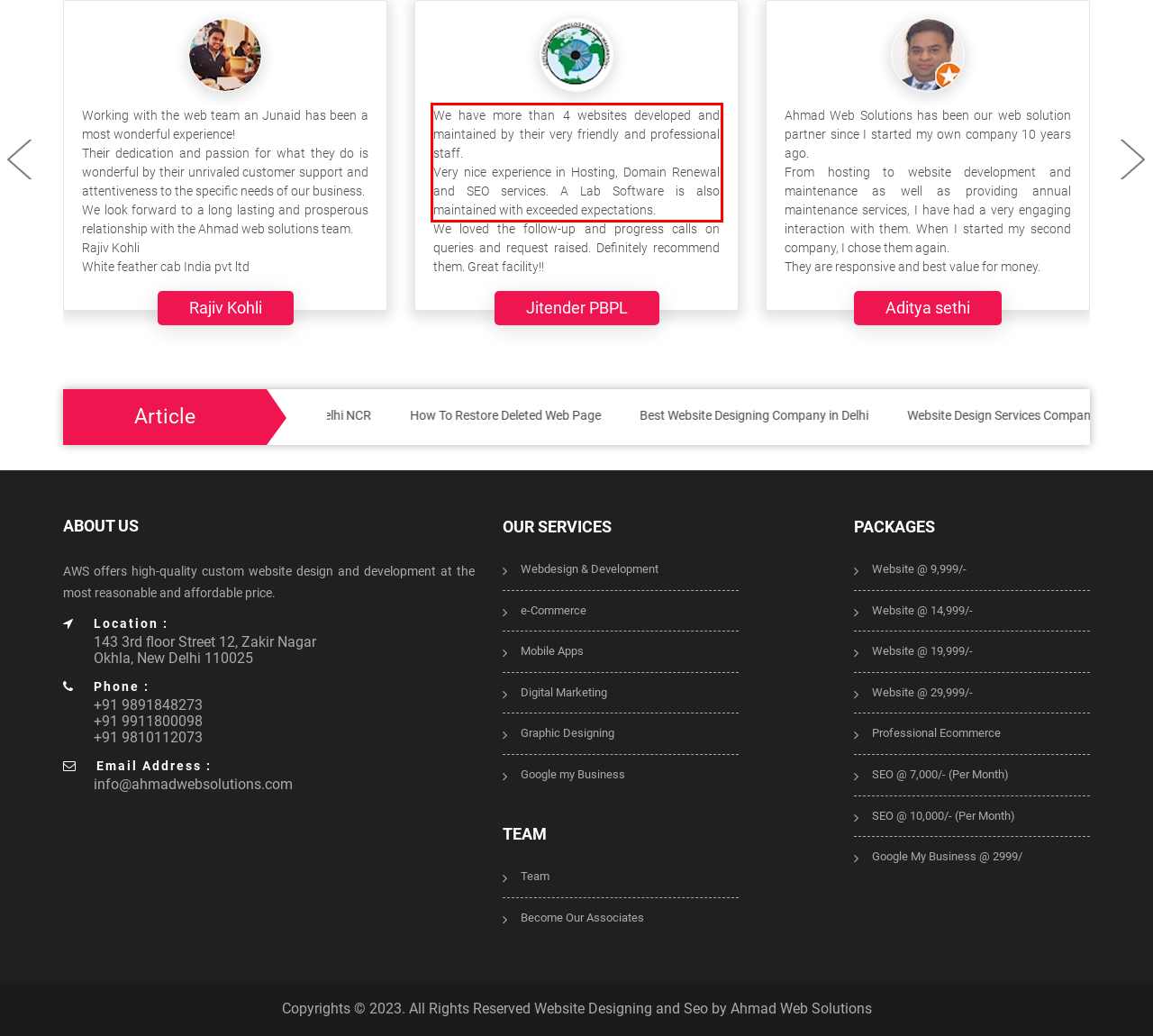Identify and extract the text within the red rectangle in the screenshot of the webpage.

Hi I am Reena Handa From Care Well Medical Centre have taken Professional services of Ahmad Web Solutions and am very happy with their dedication and results we got in SEO and SMO. I highly recommed his services for enhancing visibility of the business.